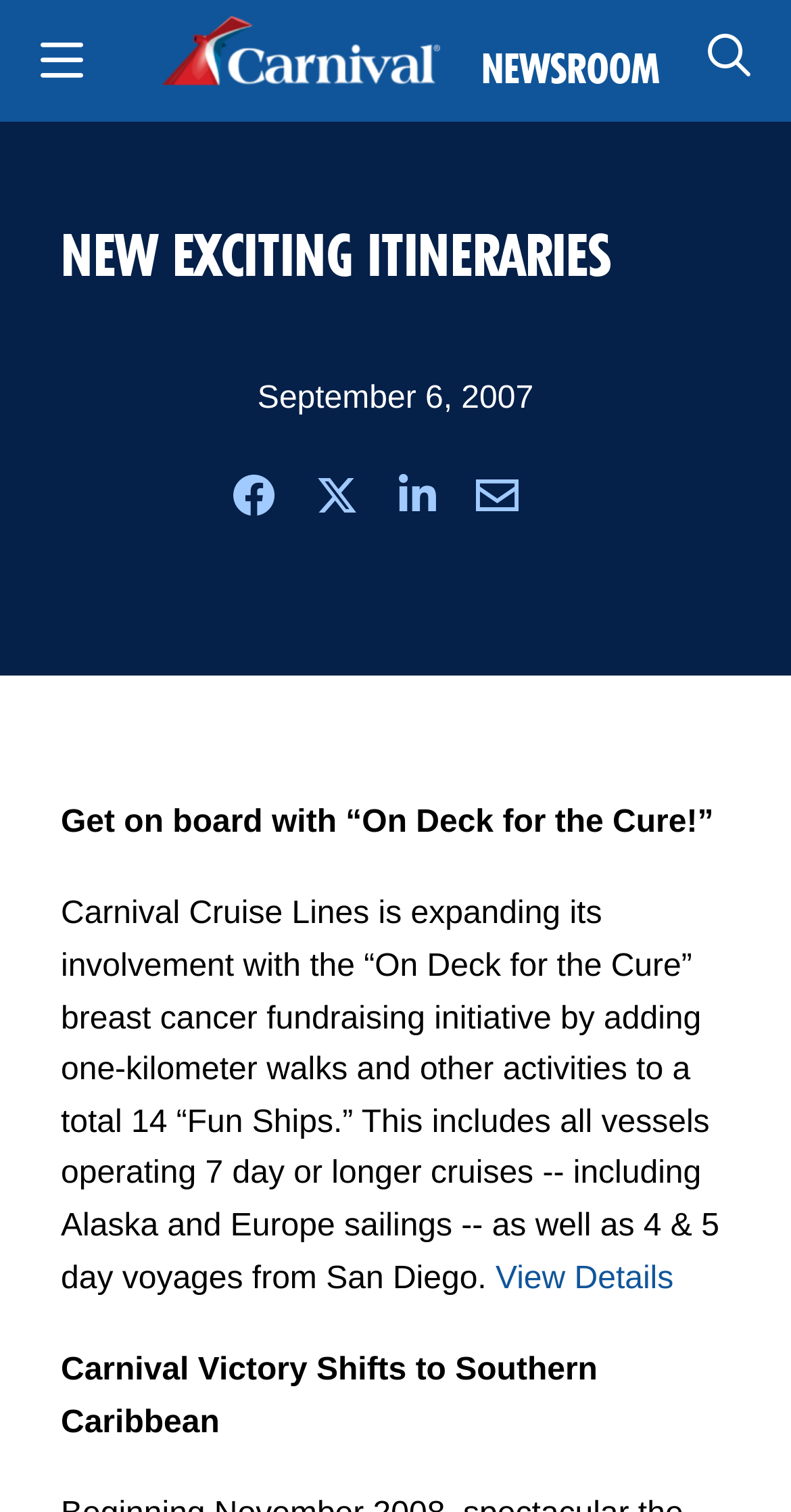Find the bounding box coordinates corresponding to the UI element with the description: "Twitter". The coordinates should be formatted as [left, top, right, bottom], with values as floats between 0 and 1.

None